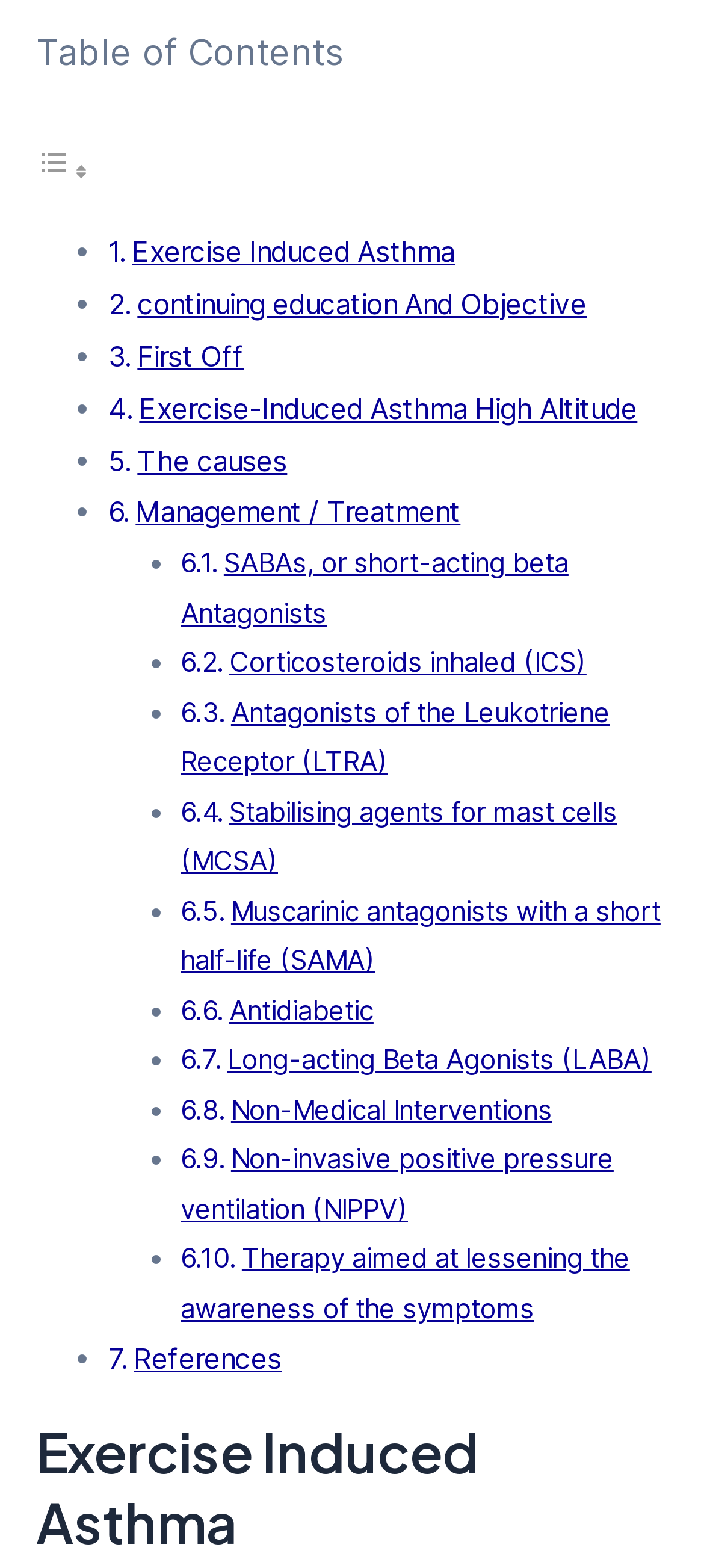Identify the bounding box coordinates of the clickable section necessary to follow the following instruction: "Toggle Table of Content". The coordinates should be presented as four float numbers from 0 to 1, i.e., [left, top, right, bottom].

[0.051, 0.097, 0.128, 0.12]